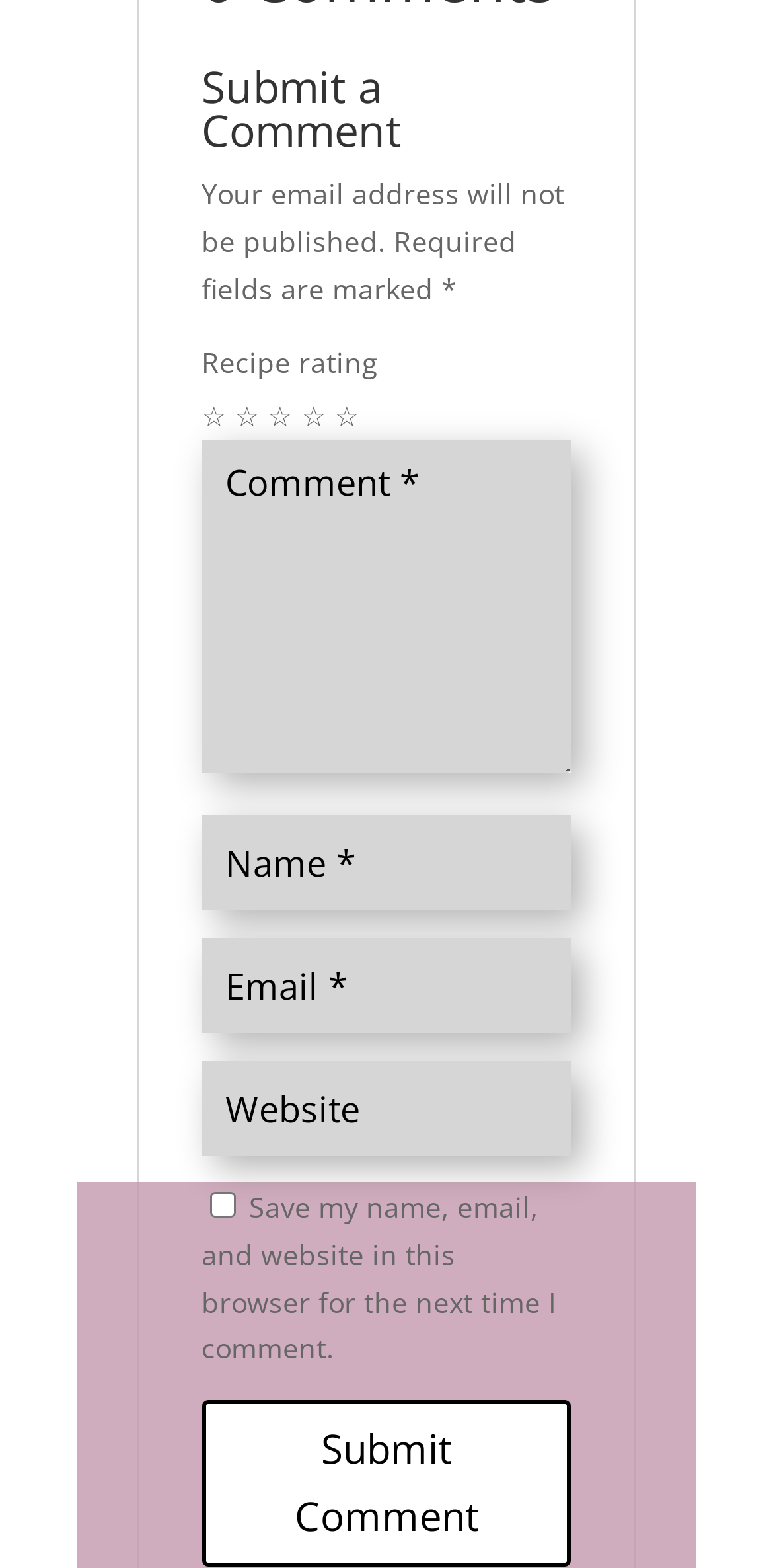What is required to submit a comment?
Refer to the image and give a detailed answer to the query.

The webpage has three required fields: 'Name *', 'Email *', and 'Comment *', which are indicated by an asterisk symbol. These fields must be filled in to submit a comment.